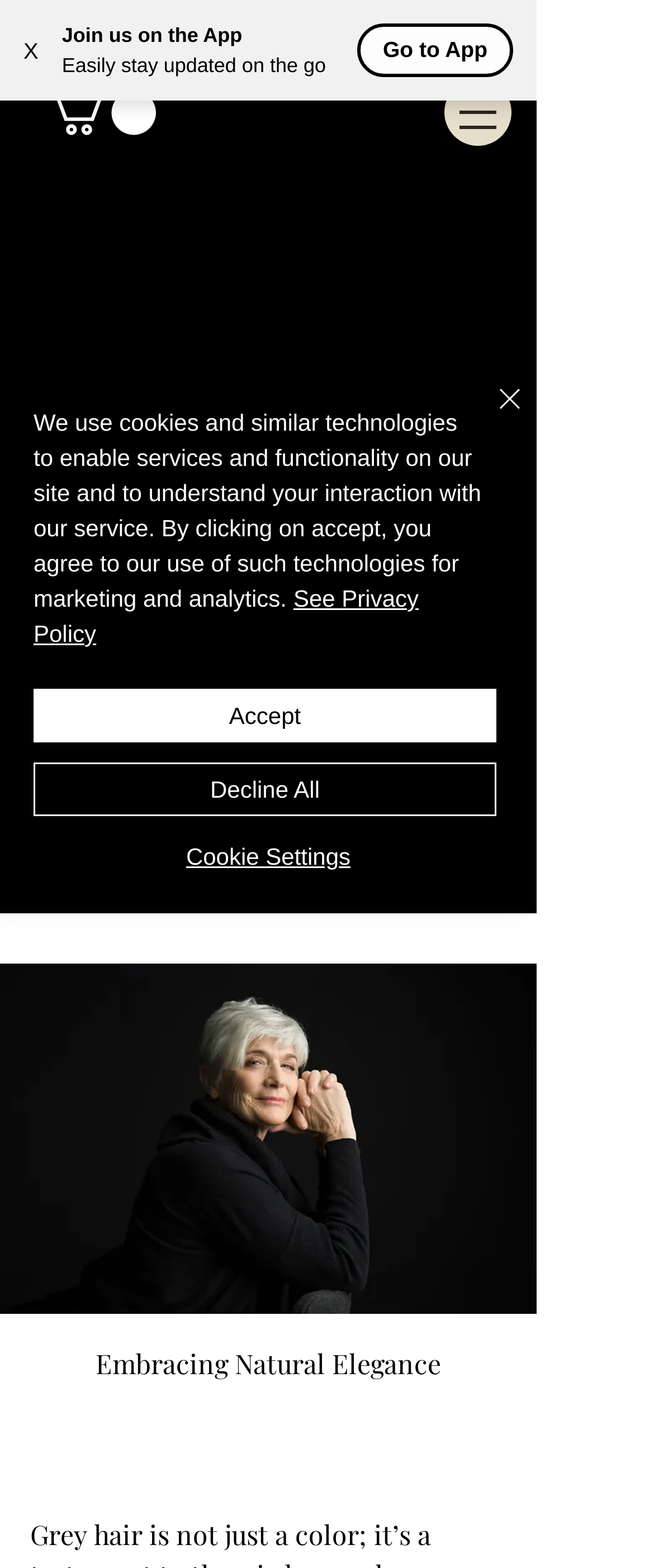What is the date of the post?
Please craft a detailed and exhaustive response to the question.

The date of the post can be found in the combobox element, which contains the writer's picture, name, and other details. The date 'Oct 25, 2023' is mentioned as a generic element, indicating that it is the date of the post.